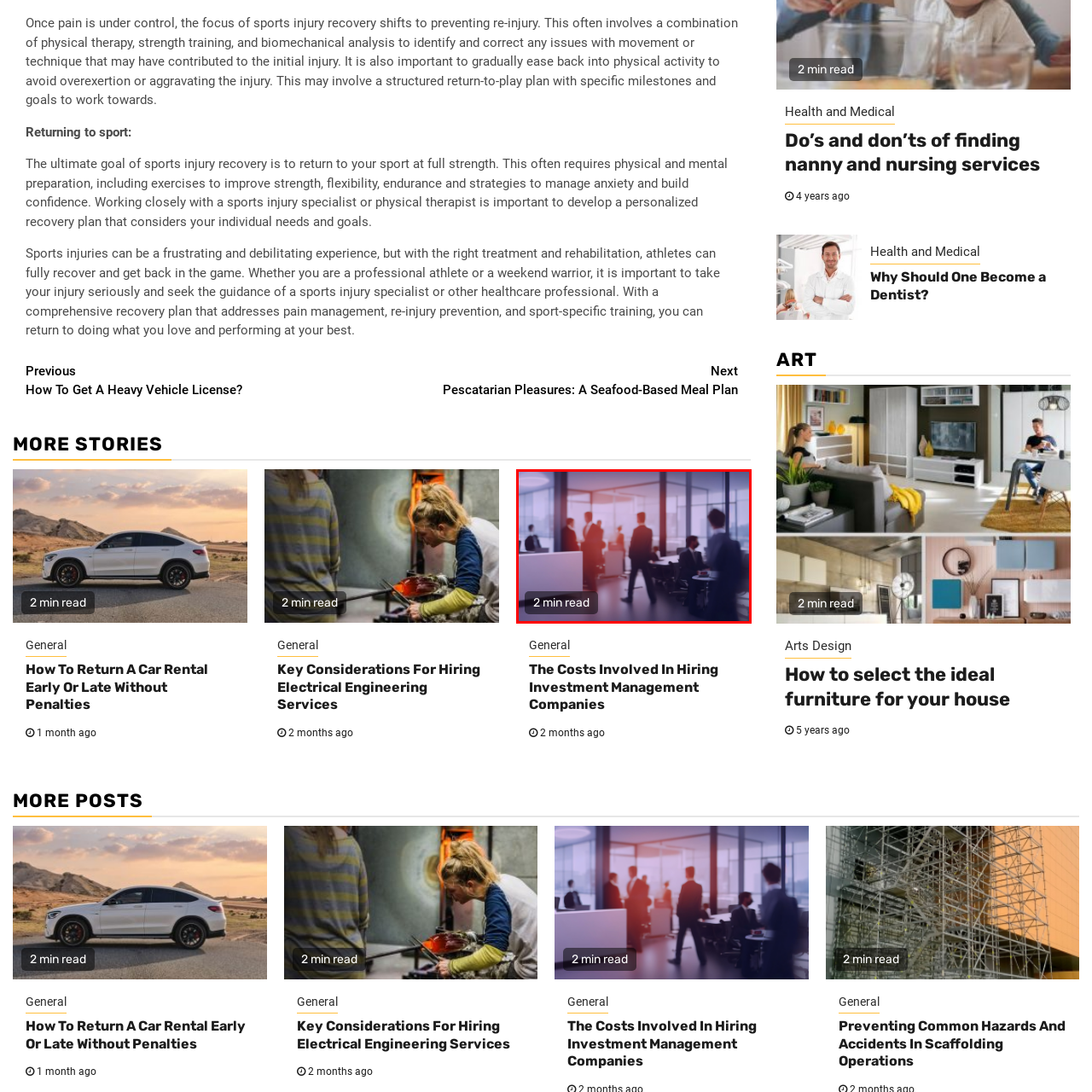Is the lighting in the office soft?
Inspect the image portion within the red bounding box and deliver a detailed answer to the question.

According to the caption, the office environment has 'soft lighting', which creates a comfortable and gentle ambiance, conducive to productivity and collaboration.